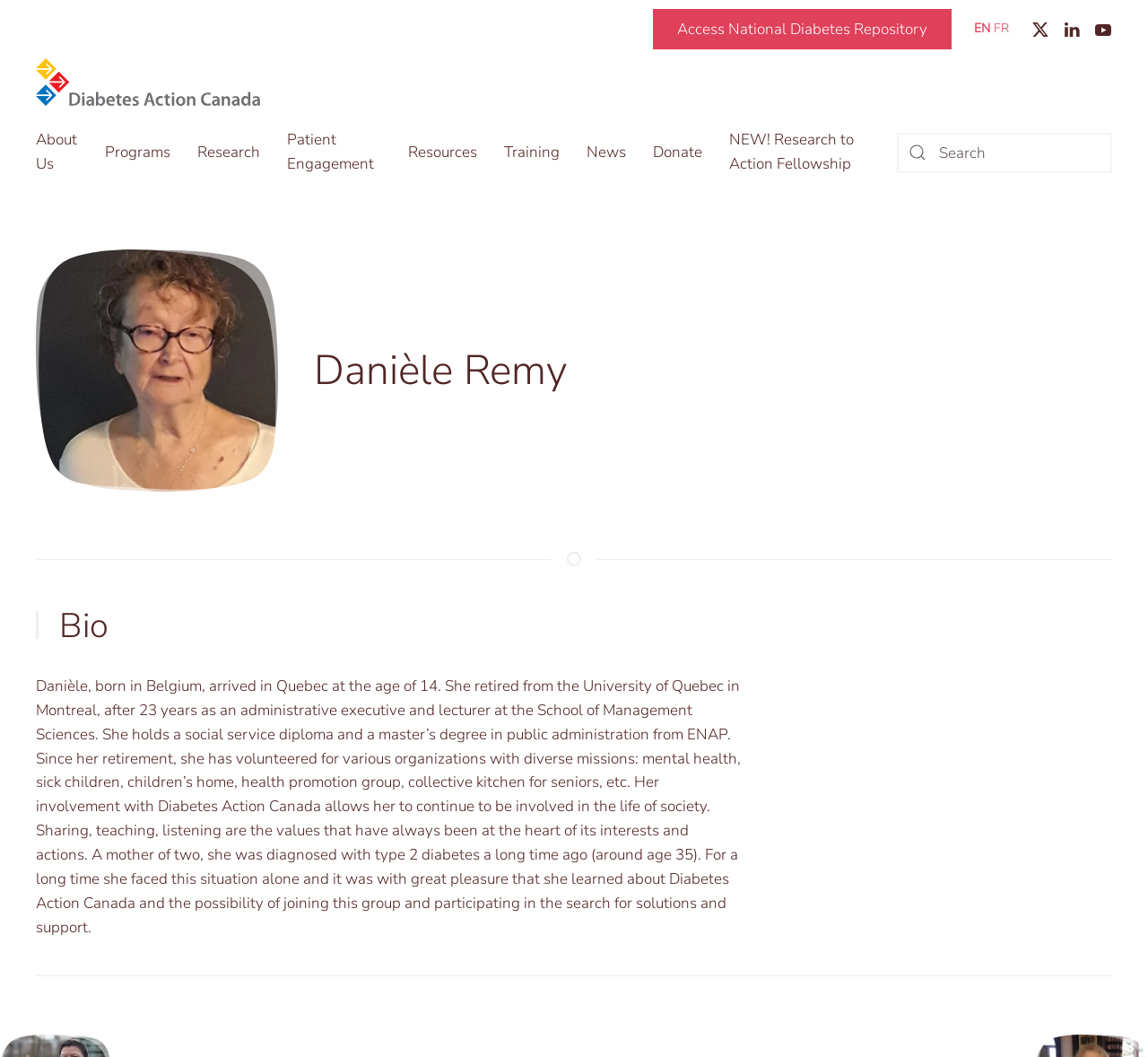Find the bounding box coordinates for the element that must be clicked to complete the instruction: "Visit the 'Créditos' page". The coordinates should be four float numbers between 0 and 1, indicated as [left, top, right, bottom].

None